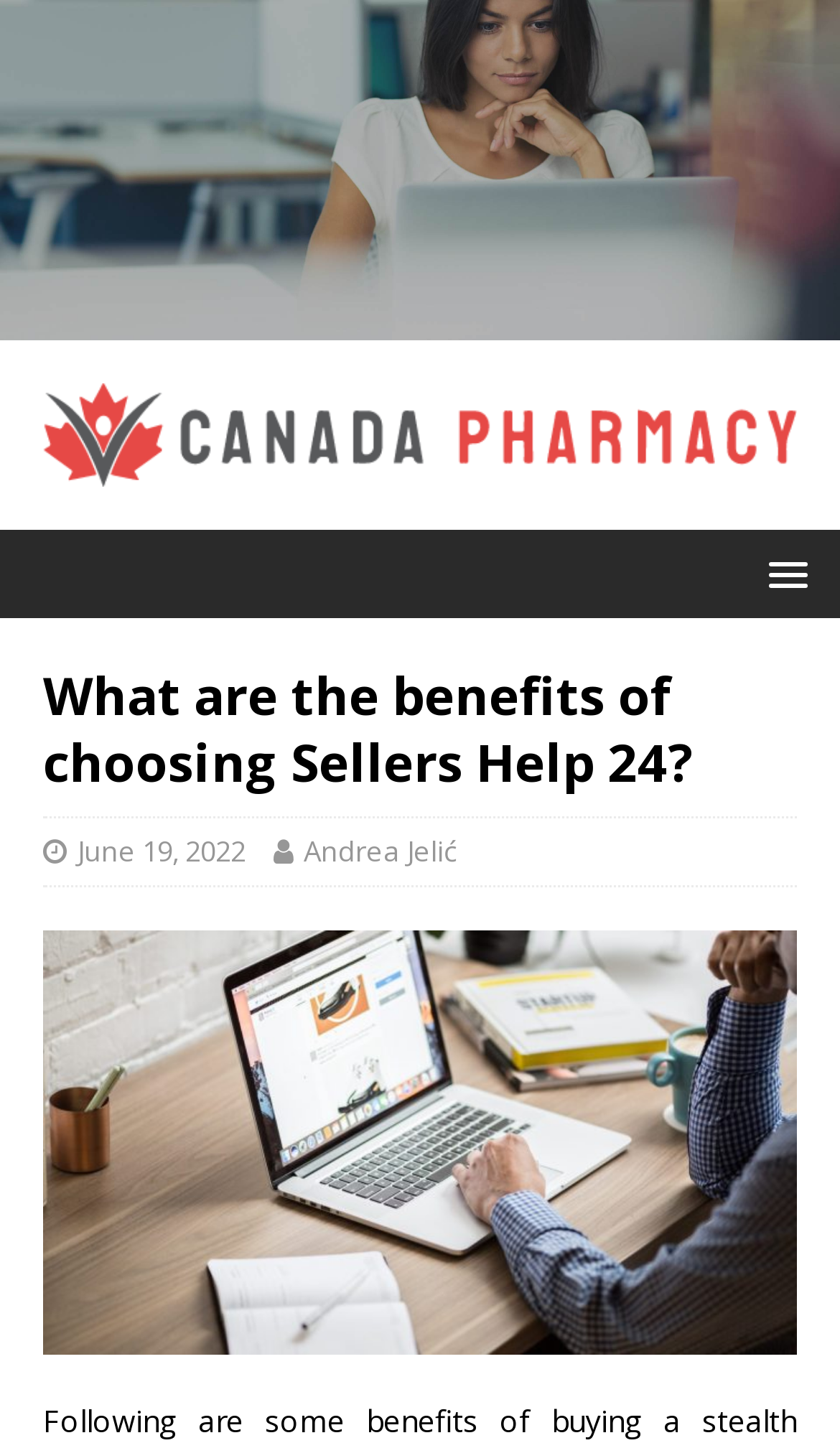Give a one-word or phrase response to the following question: What is the date of the article?

June 19, 2022